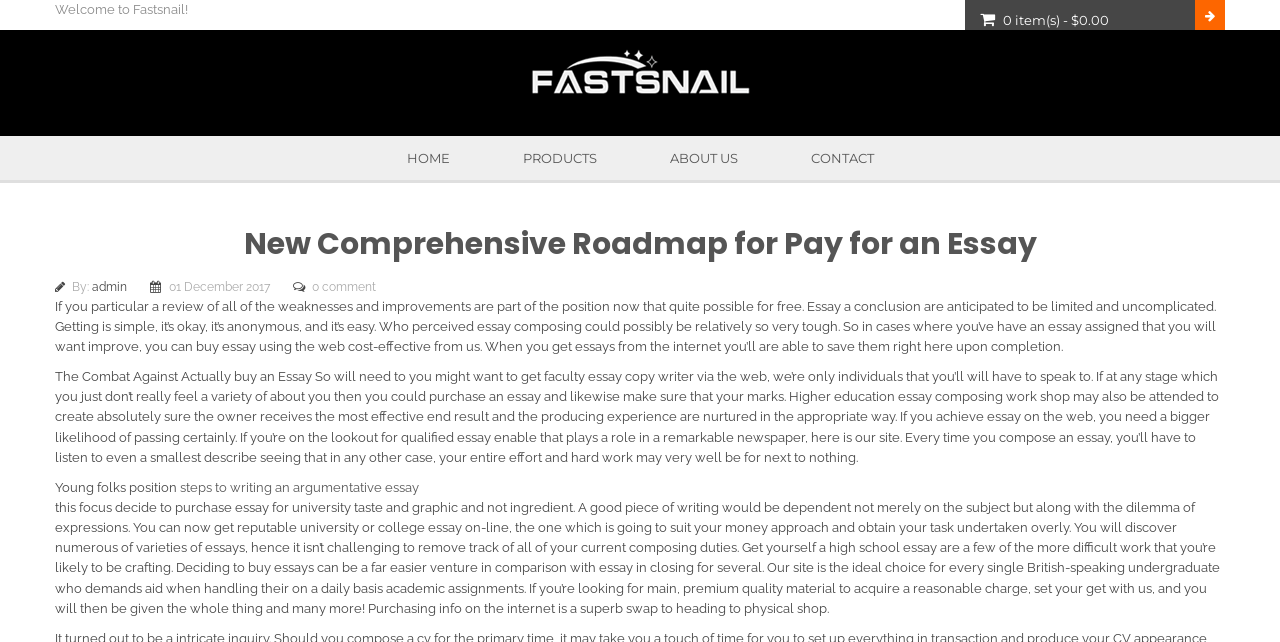Highlight the bounding box coordinates of the region I should click on to meet the following instruction: "Click on the 'ABOUT US' link".

[0.496, 0.212, 0.604, 0.281]